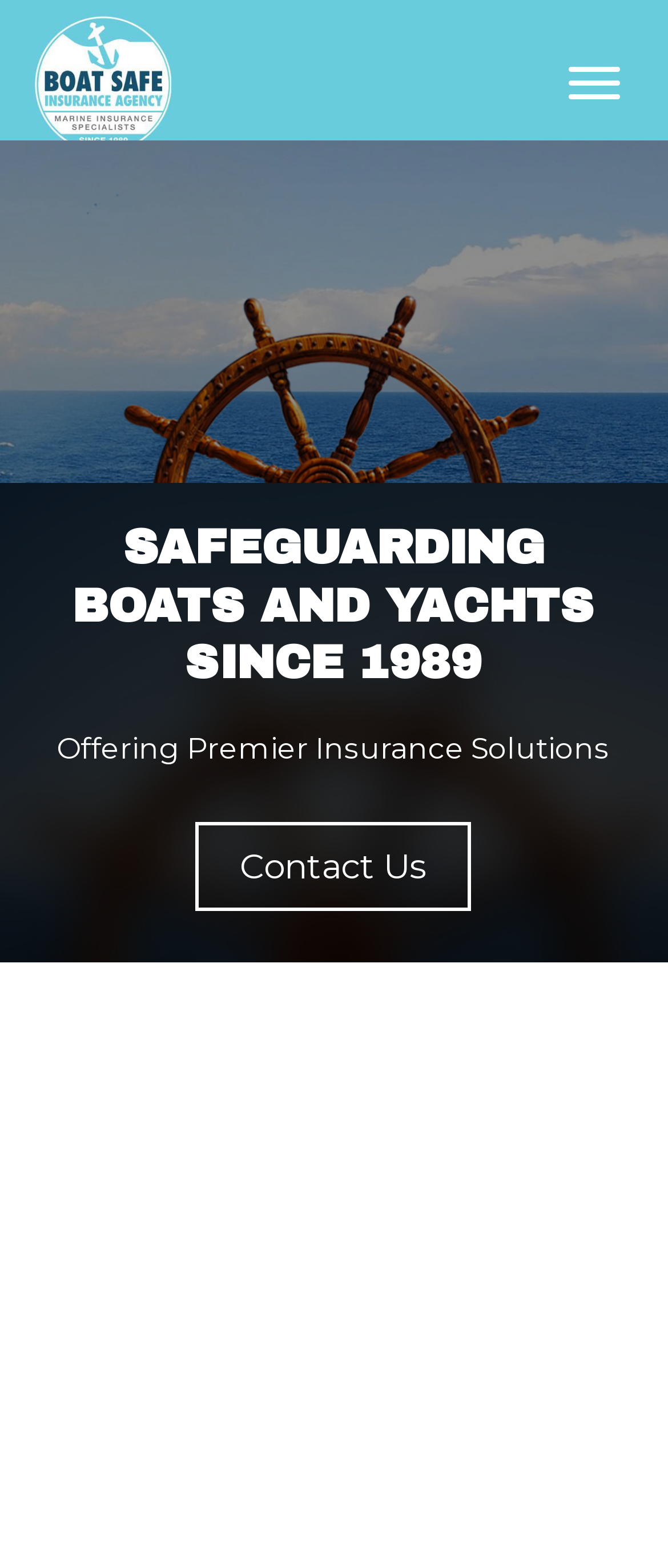Generate the main heading text from the webpage.

INSIGHTFUL INSURANCE CONSULTATIONS FOR WATERCRAFT OWNERS AND THEIR LIFESTYLES